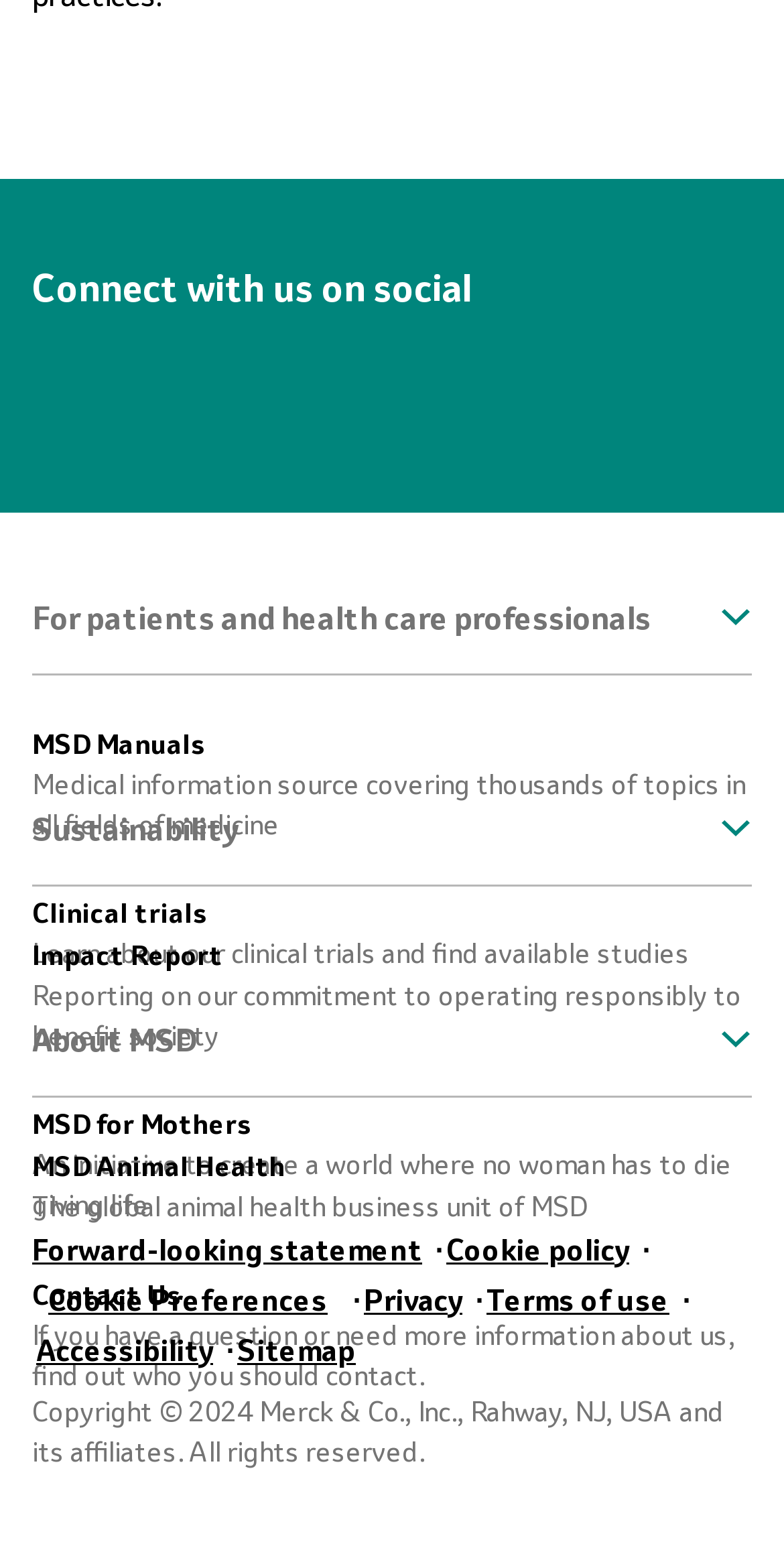Determine the bounding box coordinates for the HTML element mentioned in the following description: "Clinical trials". The coordinates should be a list of four floats ranging from 0 to 1, represented as [left, top, right, bottom].

[0.041, 0.576, 0.264, 0.599]